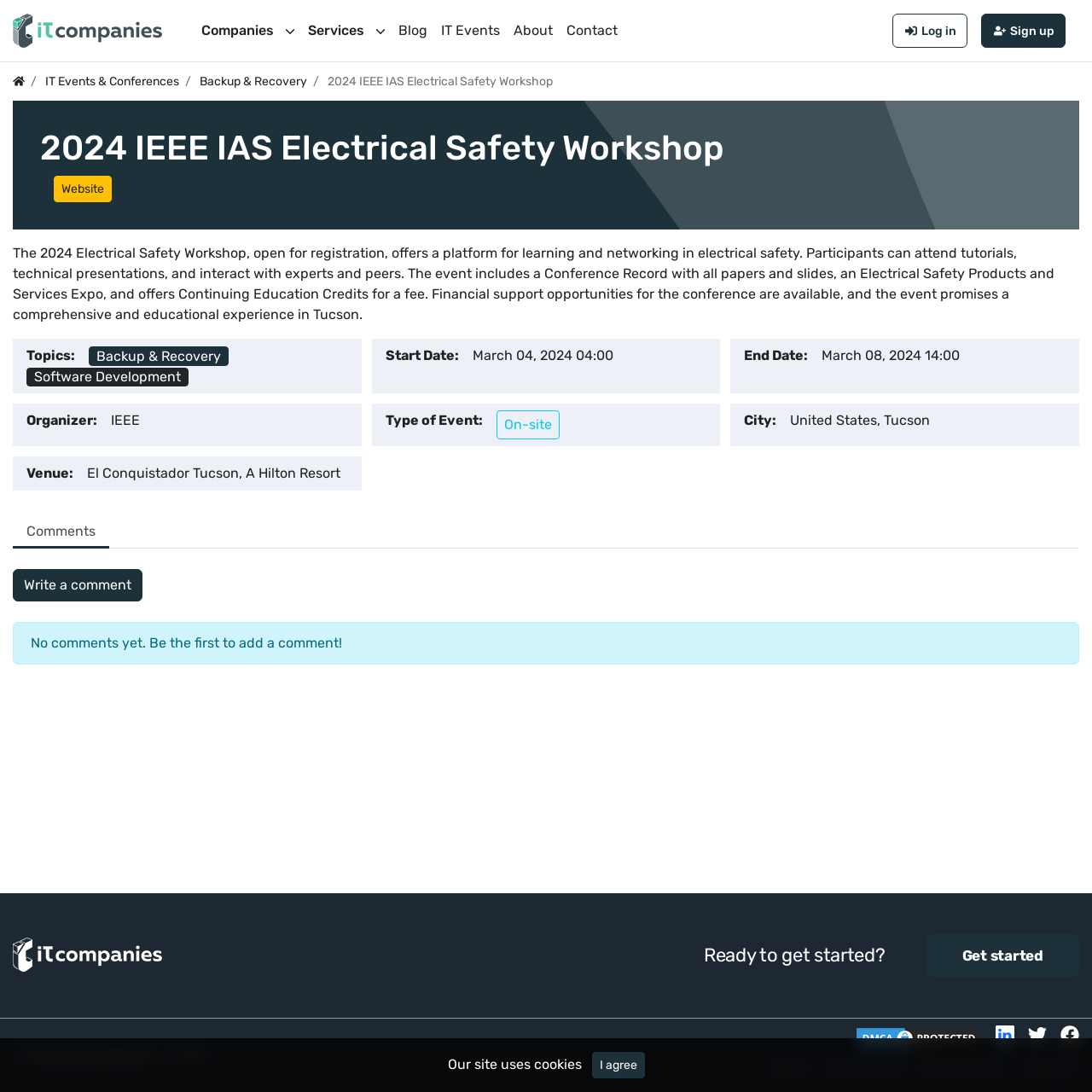What is the venue of the event?
Answer the question in as much detail as possible.

I found the answer by looking at the 'Venue' section of the webpage, which is located below the main heading. The venue is specified as 'El Conquistador Tucson, A Hilton Resort'.